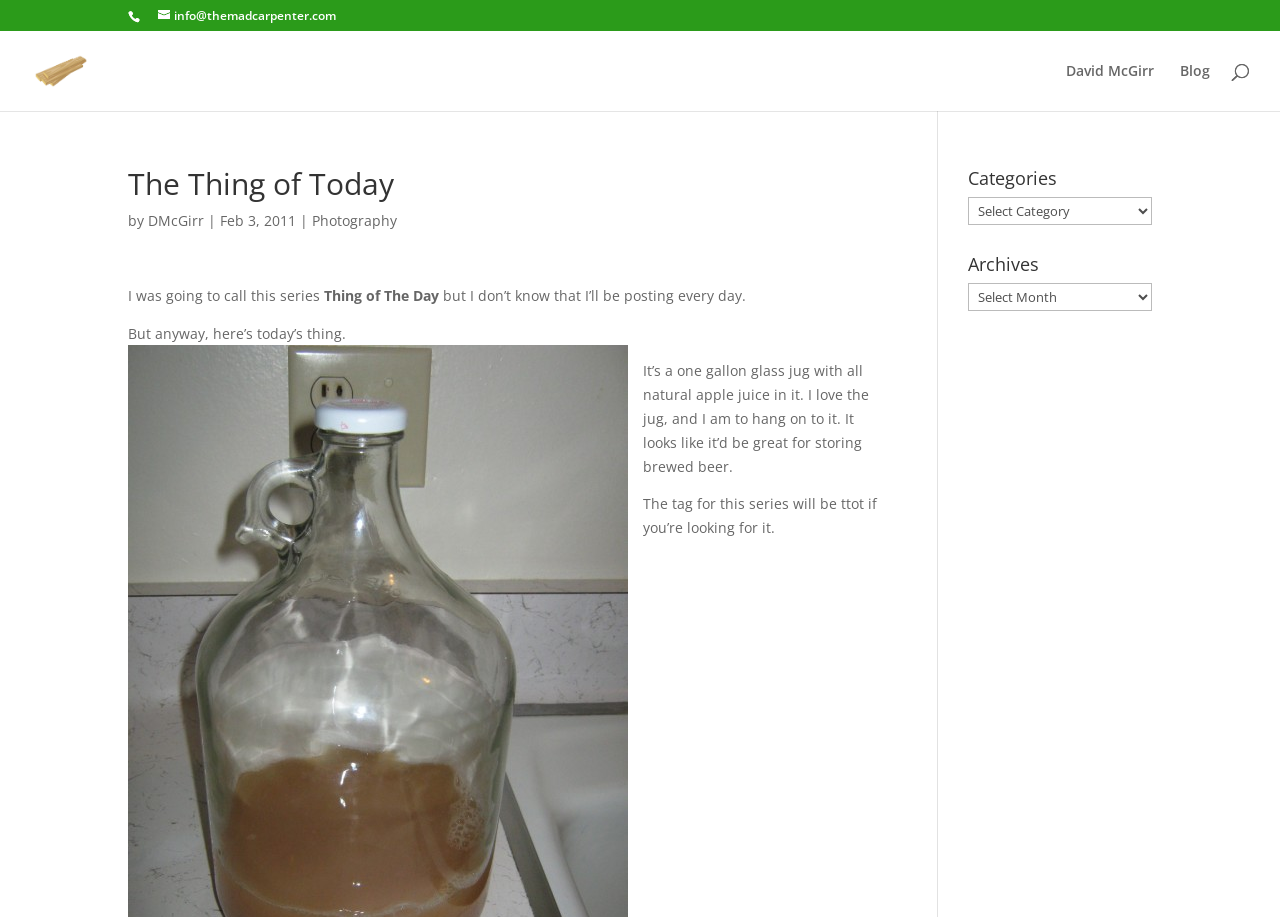Locate the UI element described by info@themadcarpenter.com in the provided webpage screenshot. Return the bounding box coordinates in the format (top-left x, top-left y, bottom-right x, bottom-right y), ensuring all values are between 0 and 1.

[0.123, 0.008, 0.262, 0.026]